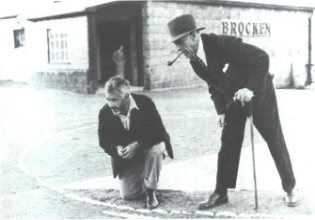What is Harry Price holding in his hand?
Carefully analyze the image and provide a detailed answer to the question.

According to the caption, Harry Price is leaning in with a pipe in hand, which suggests that he is holding a pipe, possibly as a prop or as part of his contemplative pose.